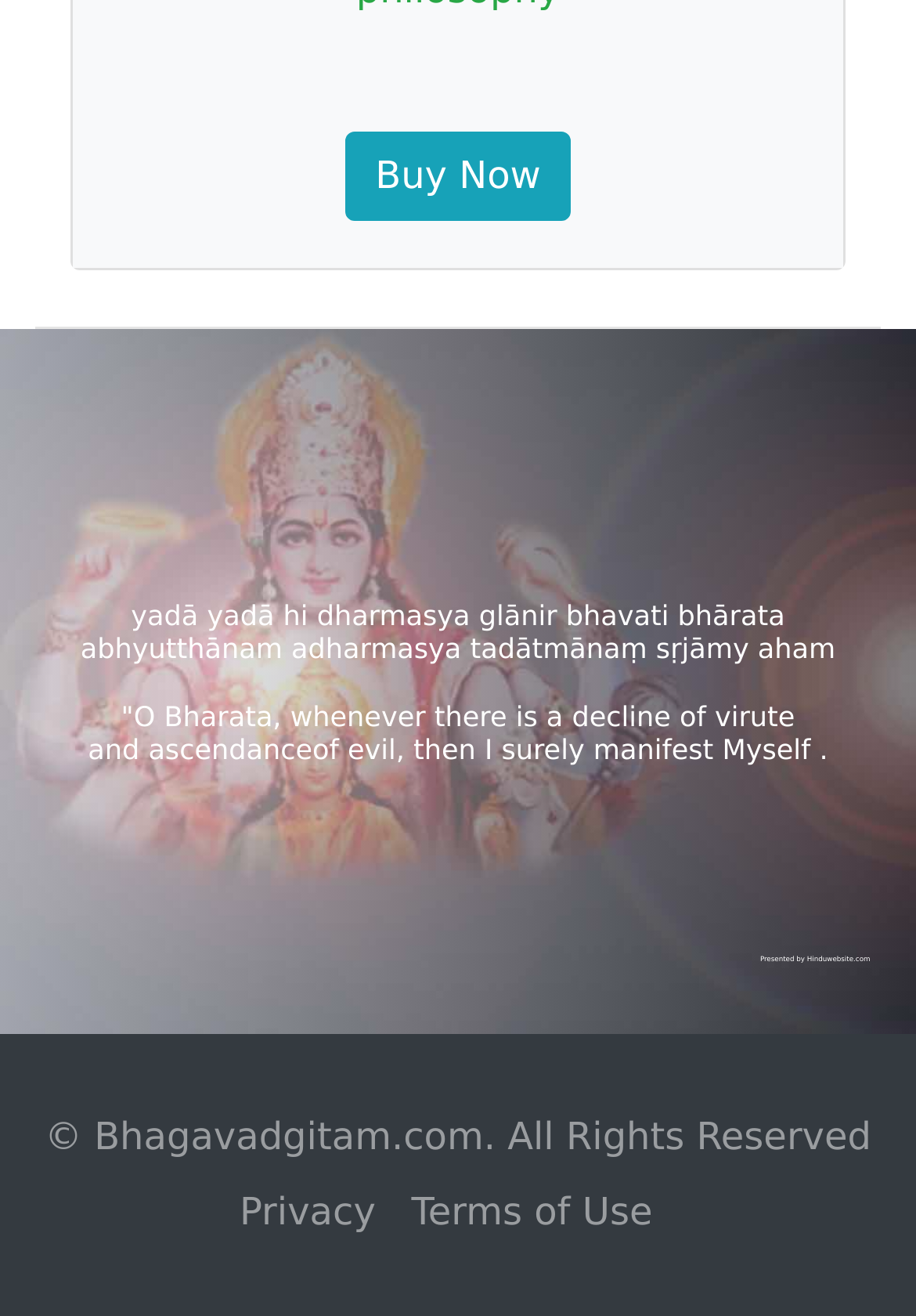Identify the bounding box coordinates for the UI element described as follows: Buy Now. Use the format (top-left x, top-left y, bottom-right x, bottom-right y) and ensure all values are floating point numbers between 0 and 1.

[0.376, 0.101, 0.624, 0.169]